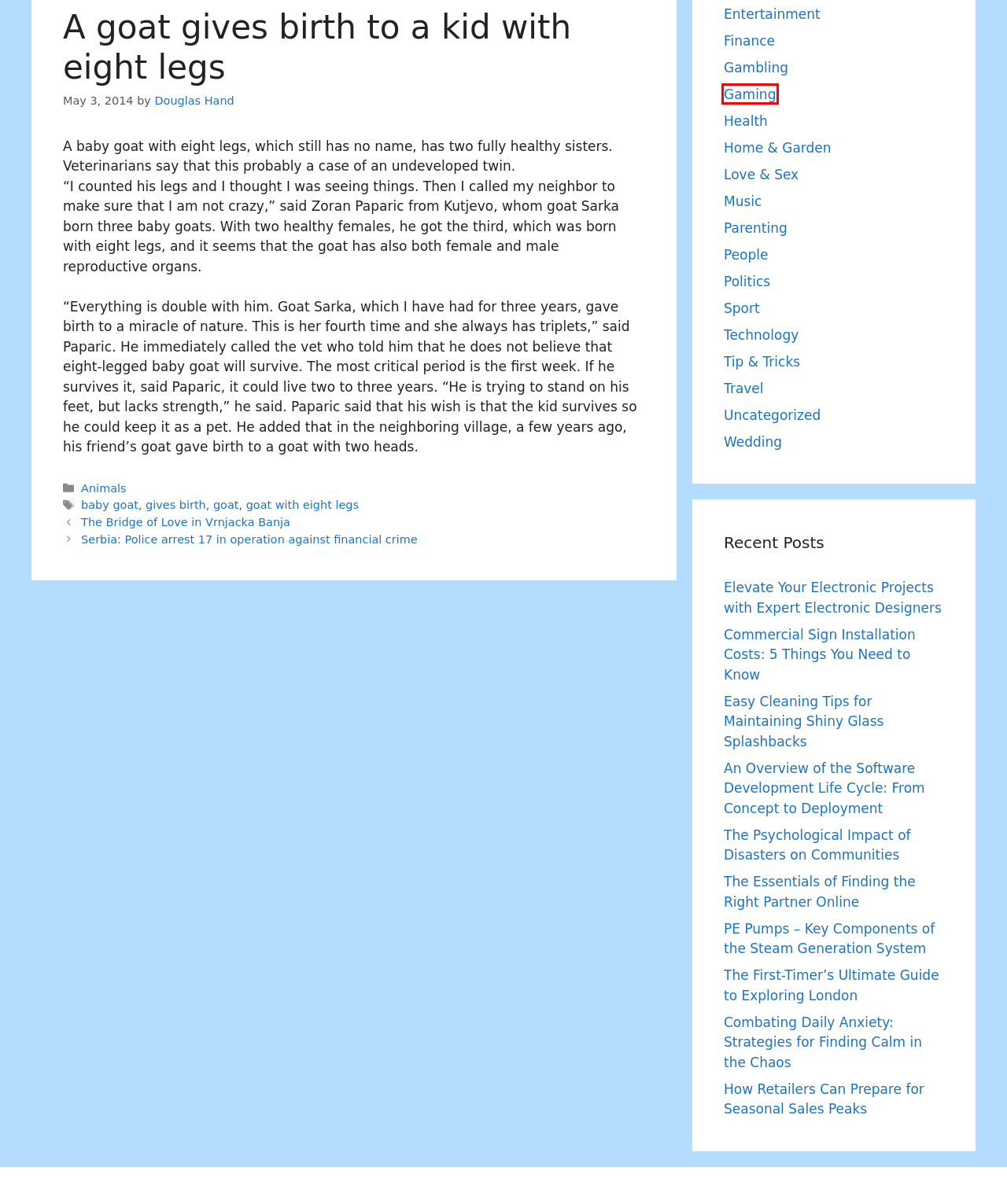You are looking at a screenshot of a webpage with a red bounding box around an element. Determine the best matching webpage description for the new webpage resulting from clicking the element in the red bounding box. Here are the descriptions:
A. Parenting Archives - InSerbia News
B. Tip & Tricks Archives - InSerbia News
C. goat Archives - InSerbia News
D. Gambling Archives - InSerbia News
E. Uncategorized Archives - InSerbia News
F. An Overview of the Software Development Life Cycle - InSerbia News
G. Gaming Archives - InSerbia News
H. Electronic Projects with Expert Electronic Designers

G